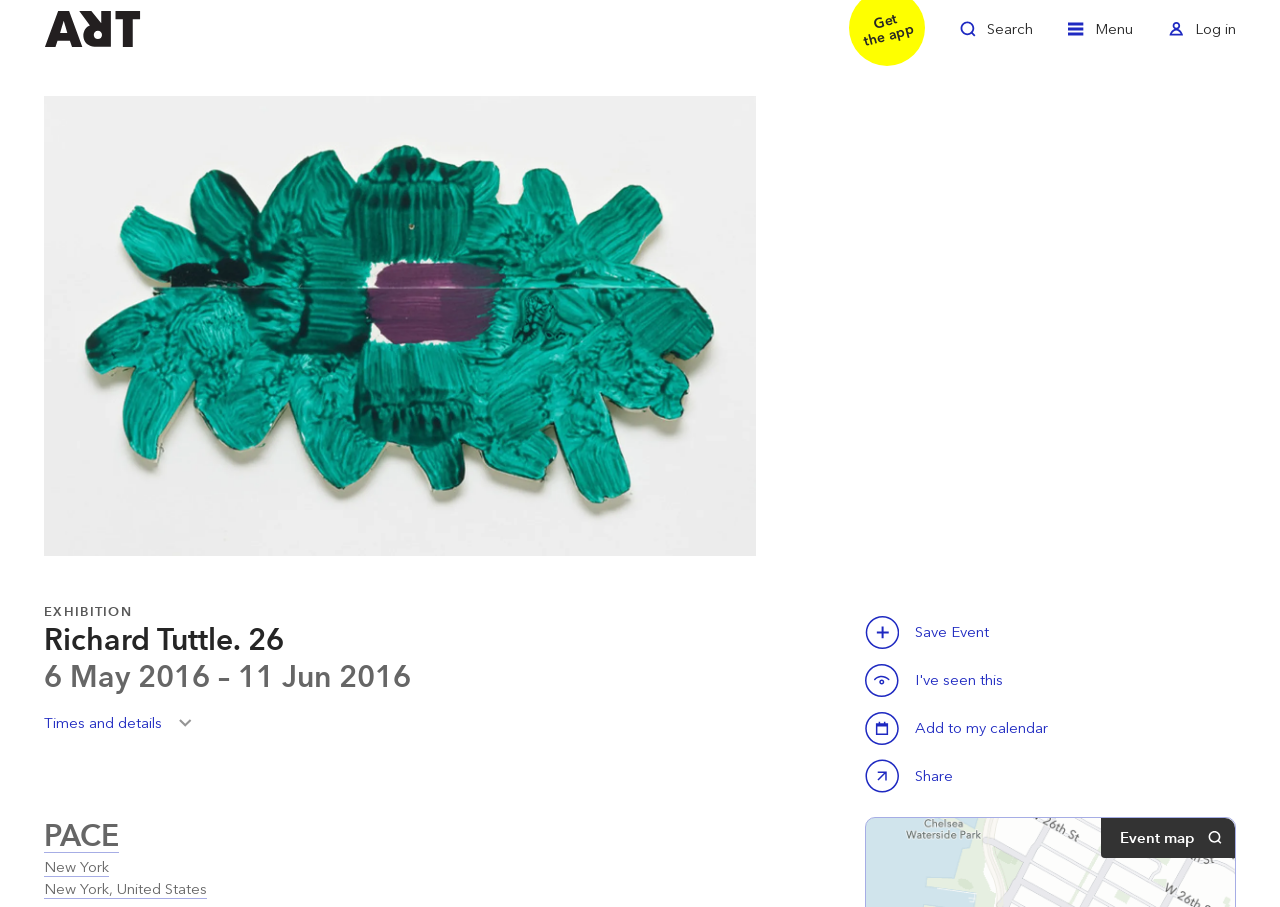Indicate the bounding box coordinates of the element that needs to be clicked to satisfy the following instruction: "Toggle log in". The coordinates should be four float numbers between 0 and 1, i.e., [left, top, right, bottom].

[0.912, 0.017, 0.966, 0.062]